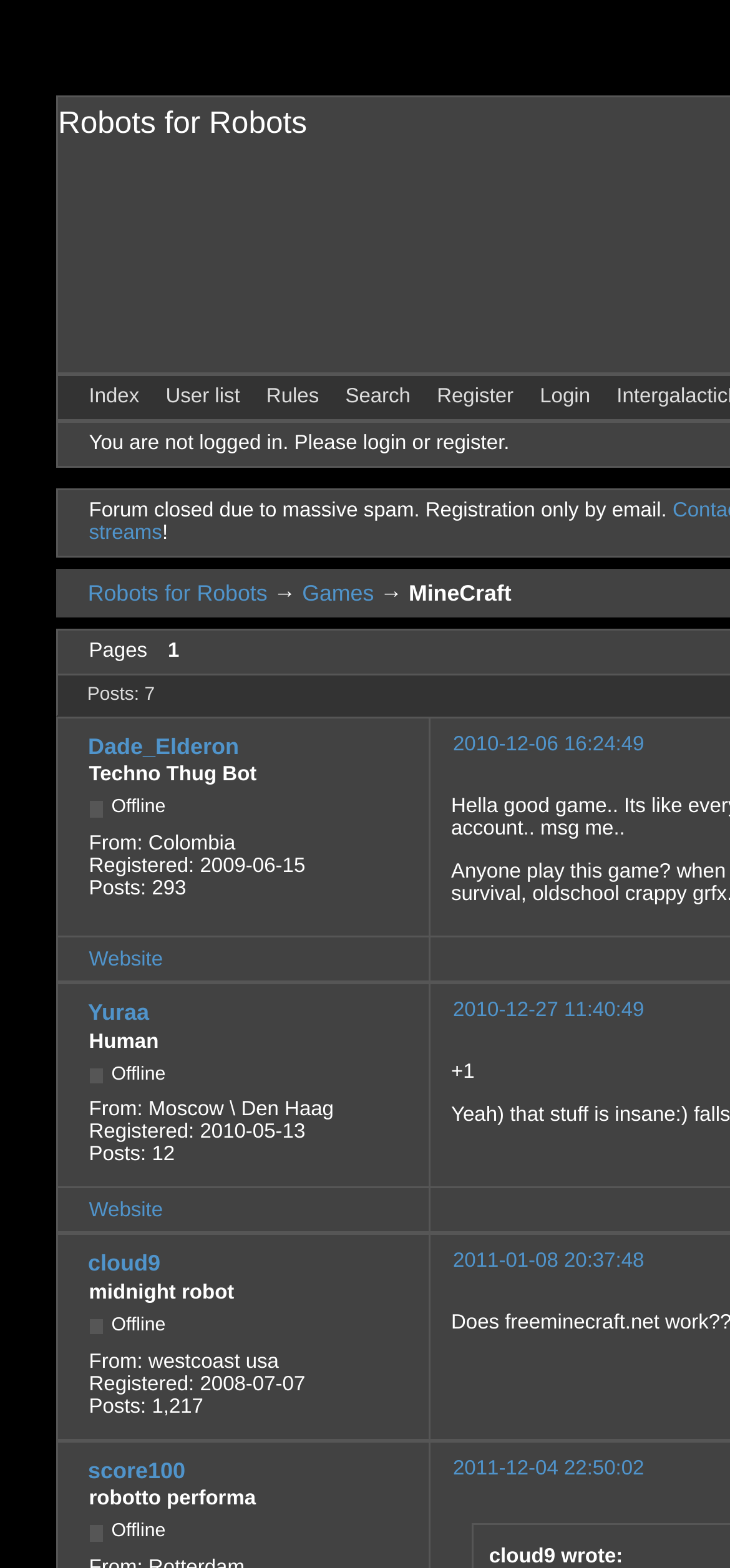Answer briefly with one word or phrase:
How many posts does midnight robot have?

1,217